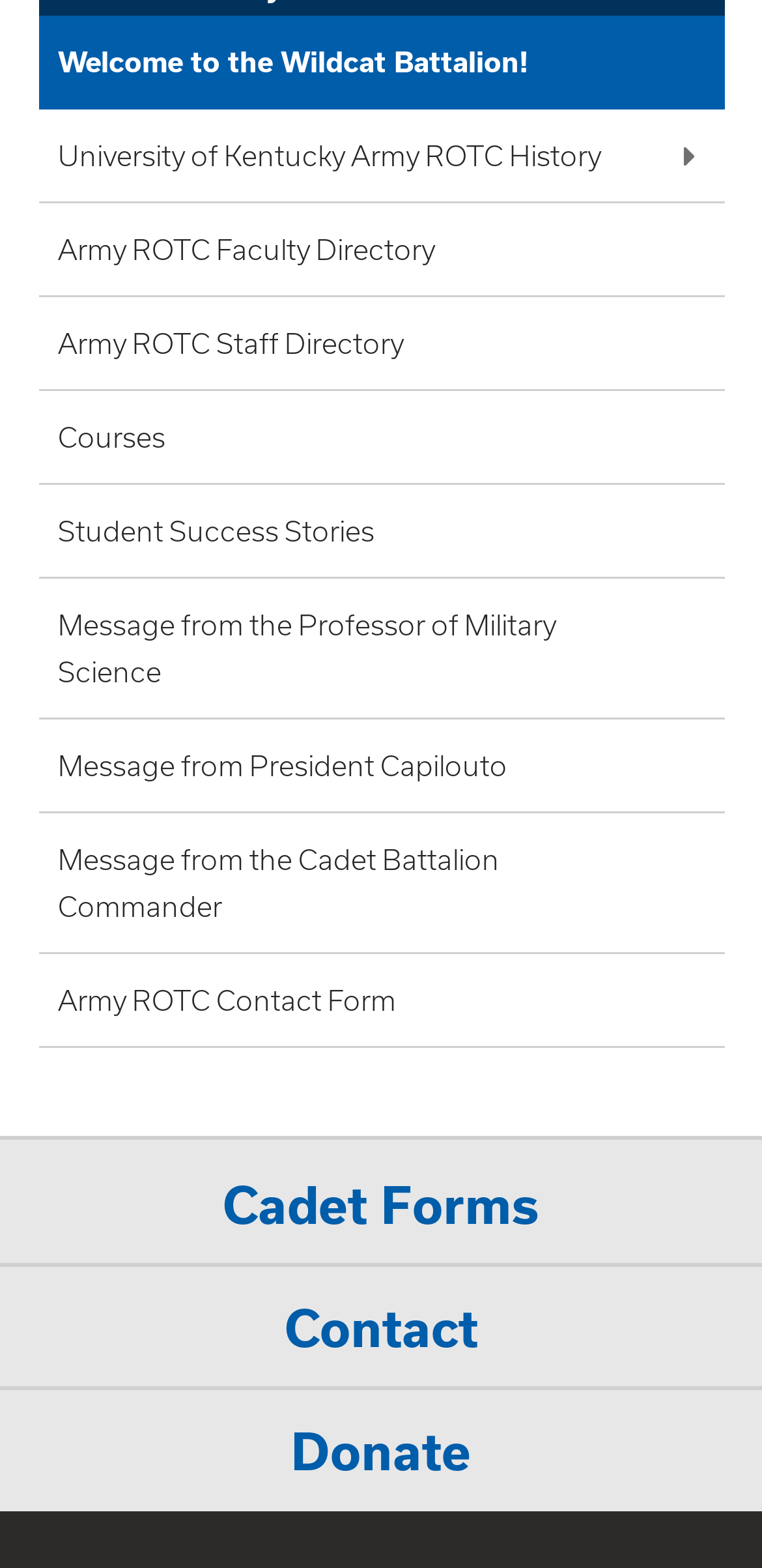Identify the bounding box coordinates of the region that needs to be clicked to carry out this instruction: "Click the 'Info' link". Provide these coordinates as four float numbers ranging from 0 to 1, i.e., [left, top, right, bottom].

None